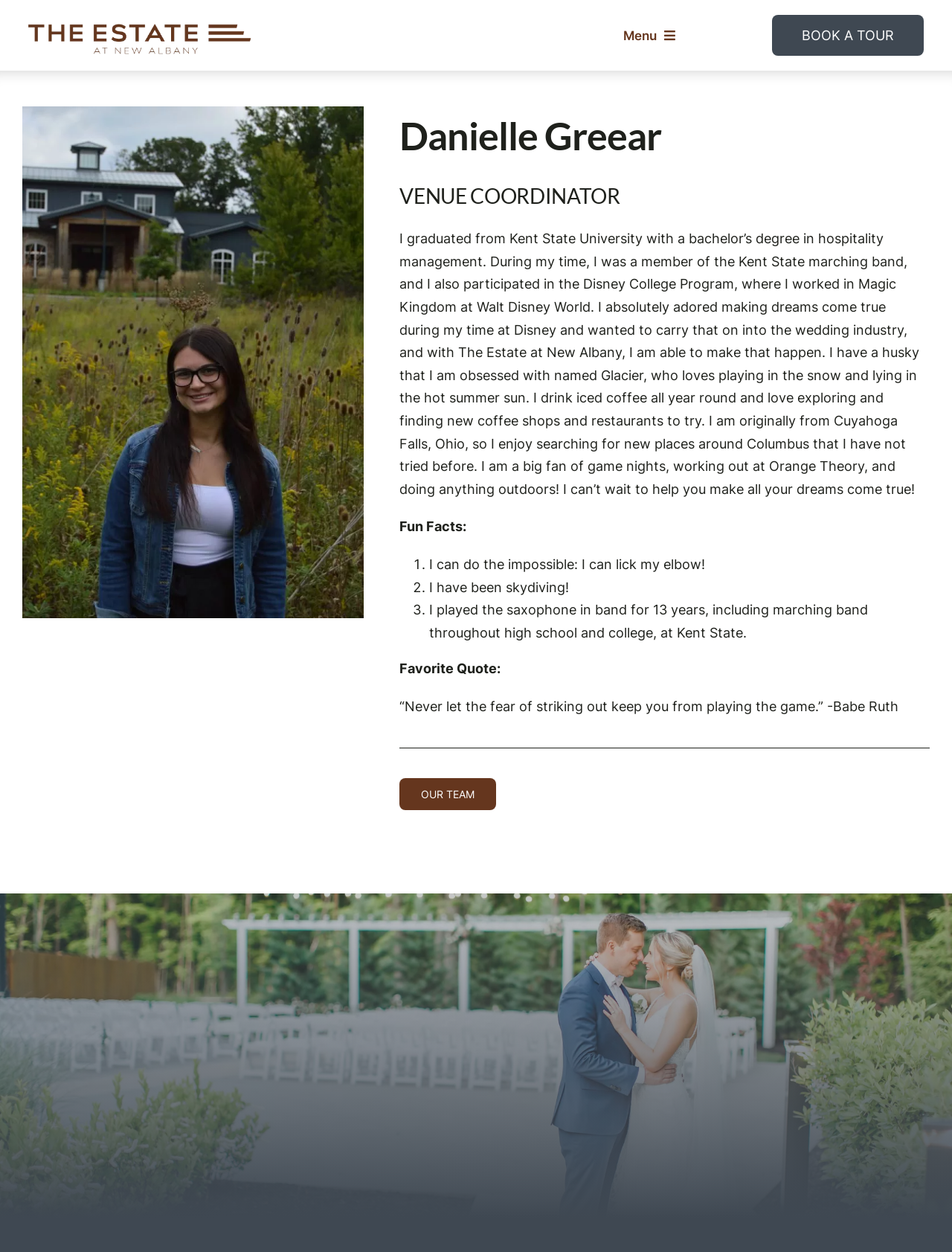What is the quote mentioned on the webpage?
Give a one-word or short-phrase answer derived from the screenshot.

“Never let the fear of striking out keep you from playing the game.” -Babe Ruth